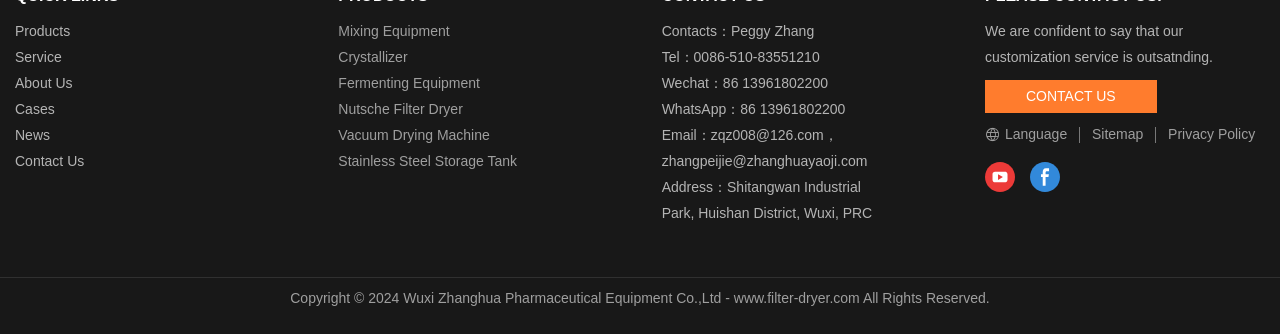What is the phone number to contact Peggy Zhang?
Using the visual information, answer the question in a single word or phrase.

0086-510-83551210